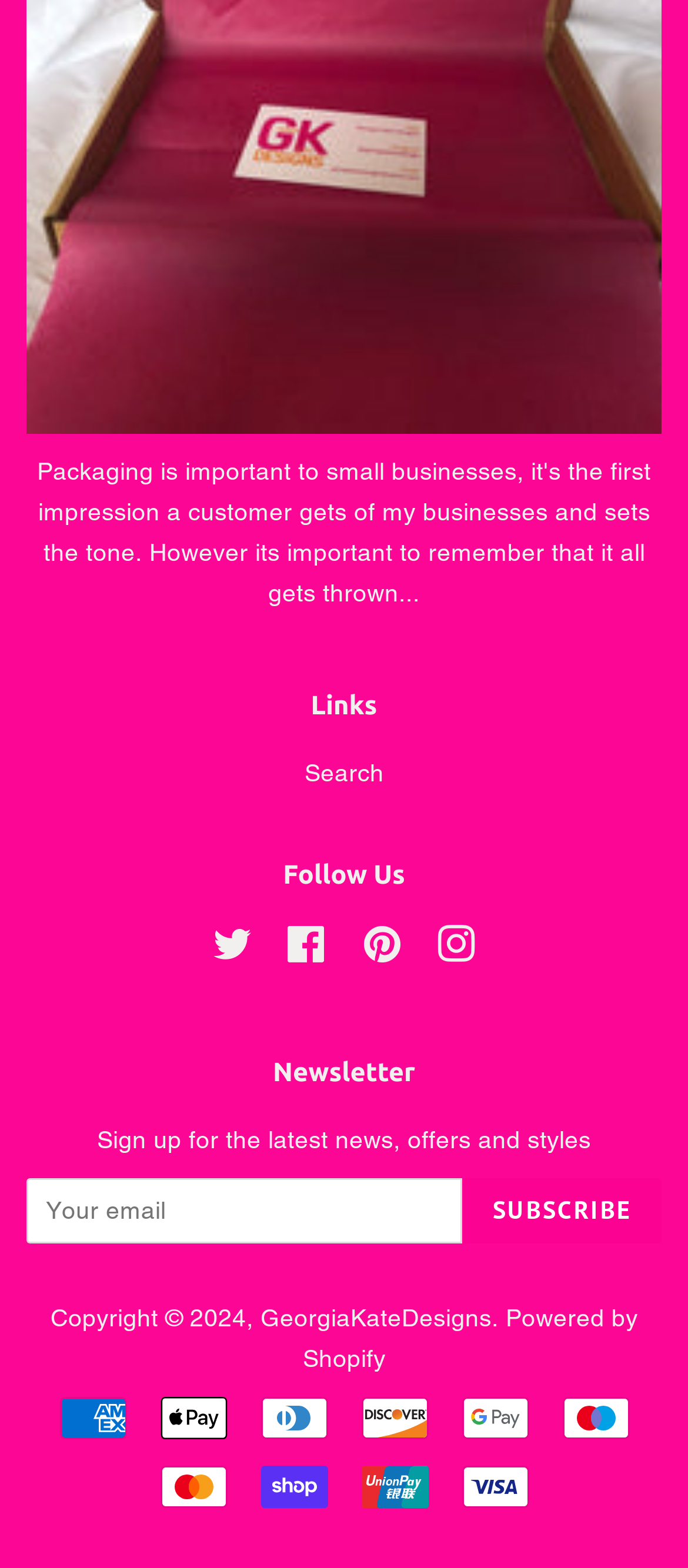Please provide the bounding box coordinates for the UI element as described: "Powered by Shopify". The coordinates must be four floats between 0 and 1, represented as [left, top, right, bottom].

[0.44, 0.831, 0.927, 0.875]